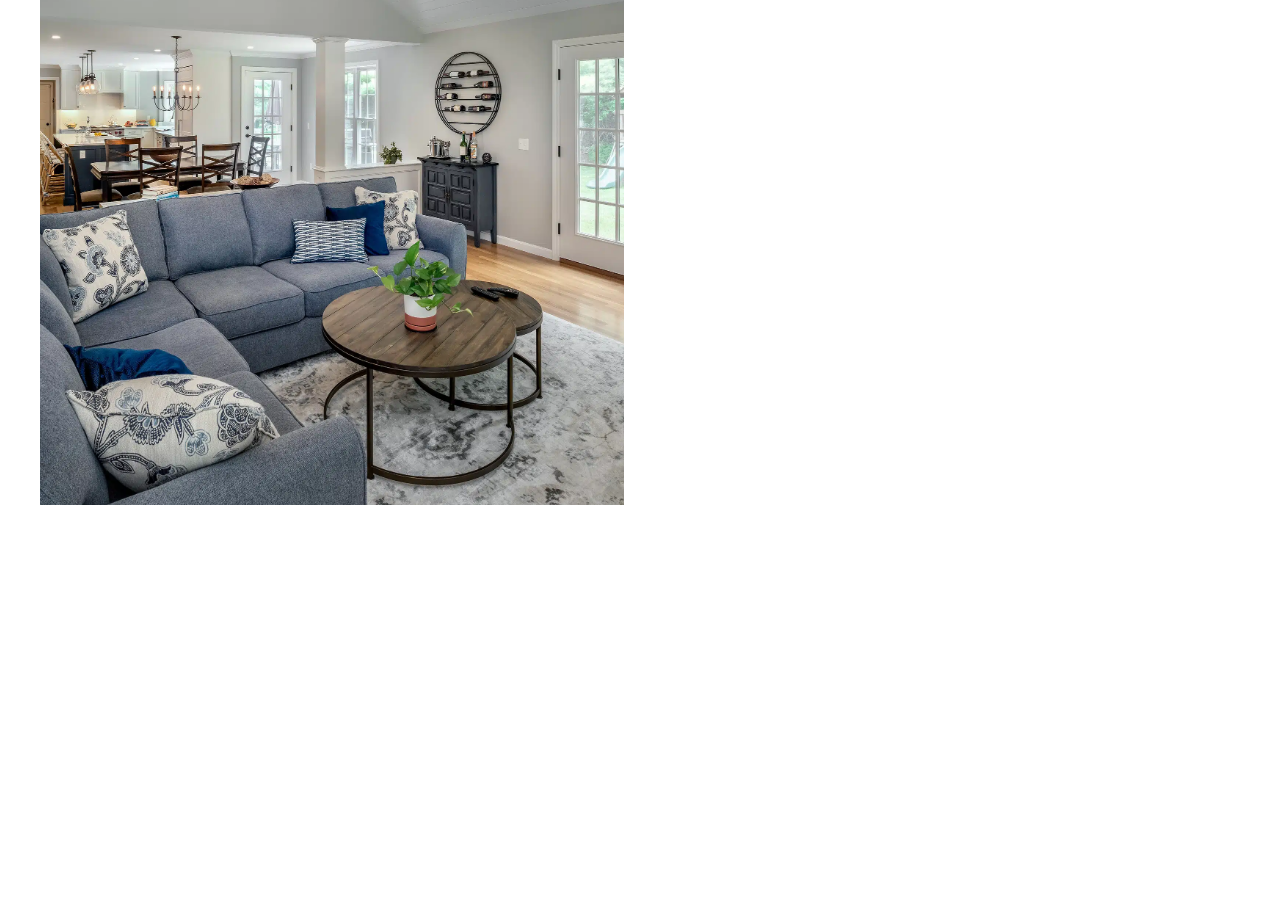Based on the image, provide a detailed and complete answer to the question: 
What is the purpose of the button?

The purpose of the button is to submit the form. This can be inferred from the text 'SUBMIT' on the button, which suggests that it is used to submit the information entered in the form.